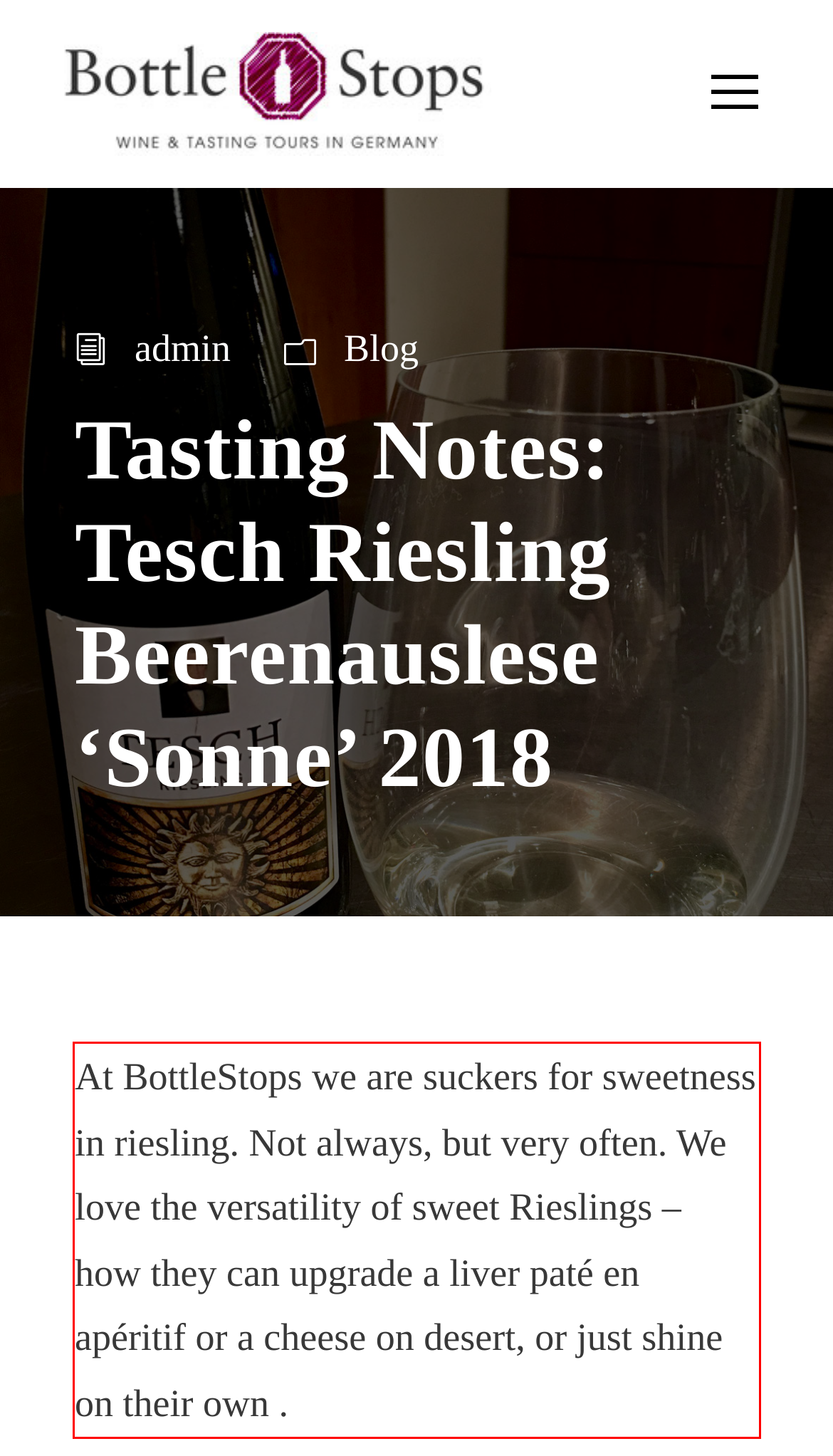Please extract the text content within the red bounding box on the webpage screenshot using OCR.

At BottleStops we are suckers for sweetness in riesling. Not always, but very often. We love the versatility of sweet Rieslings – how they can upgrade a liver paté en apéritif or a cheese on desert, or just shine on their own .